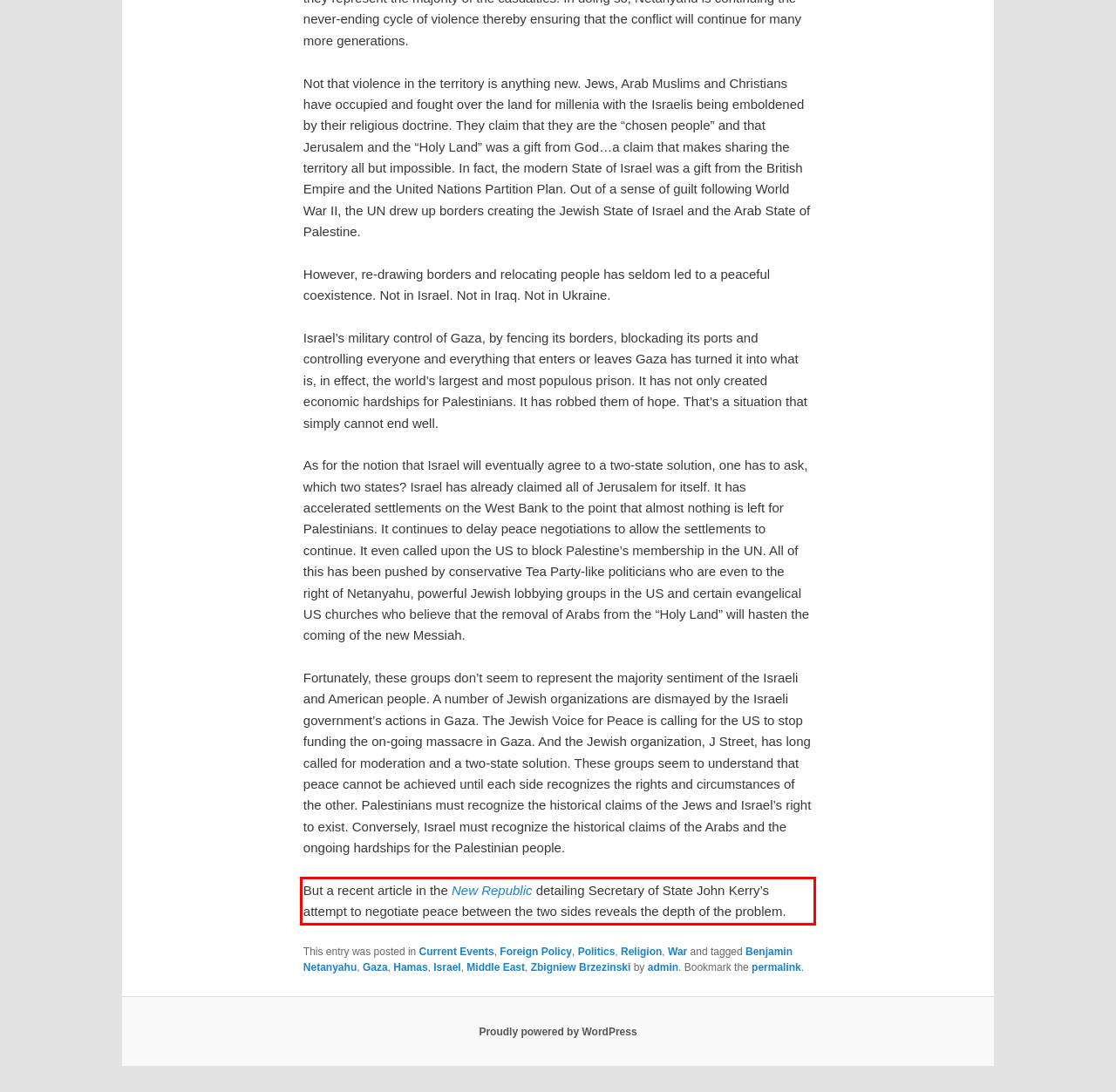Please look at the webpage screenshot and extract the text enclosed by the red bounding box.

But a recent article in the New Republic detailing Secretary of State John Kerry’s attempt to negotiate peace between the two sides reveals the depth of the problem.